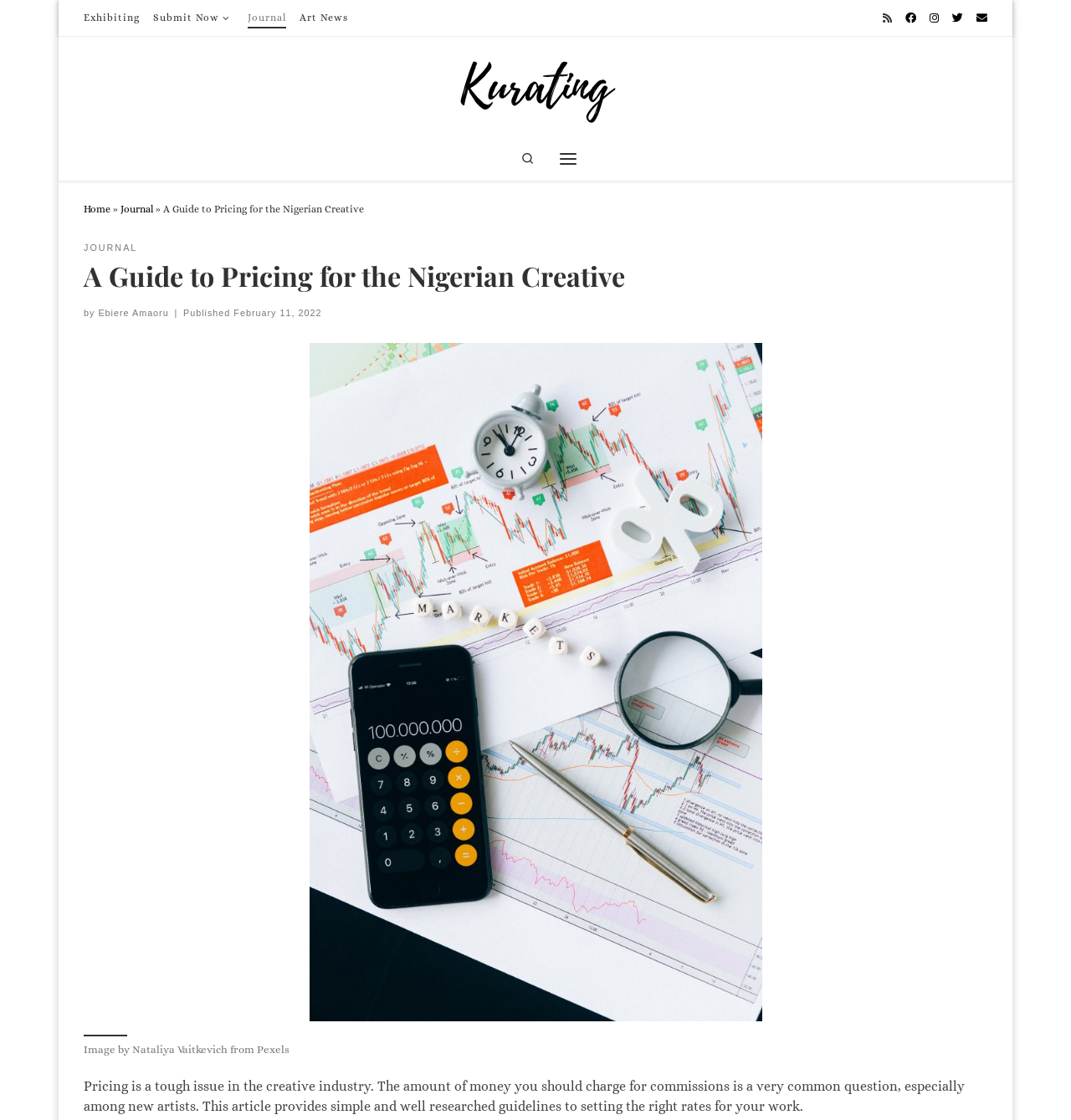Identify the bounding box for the UI element that is described as follows: "Statistics".

None